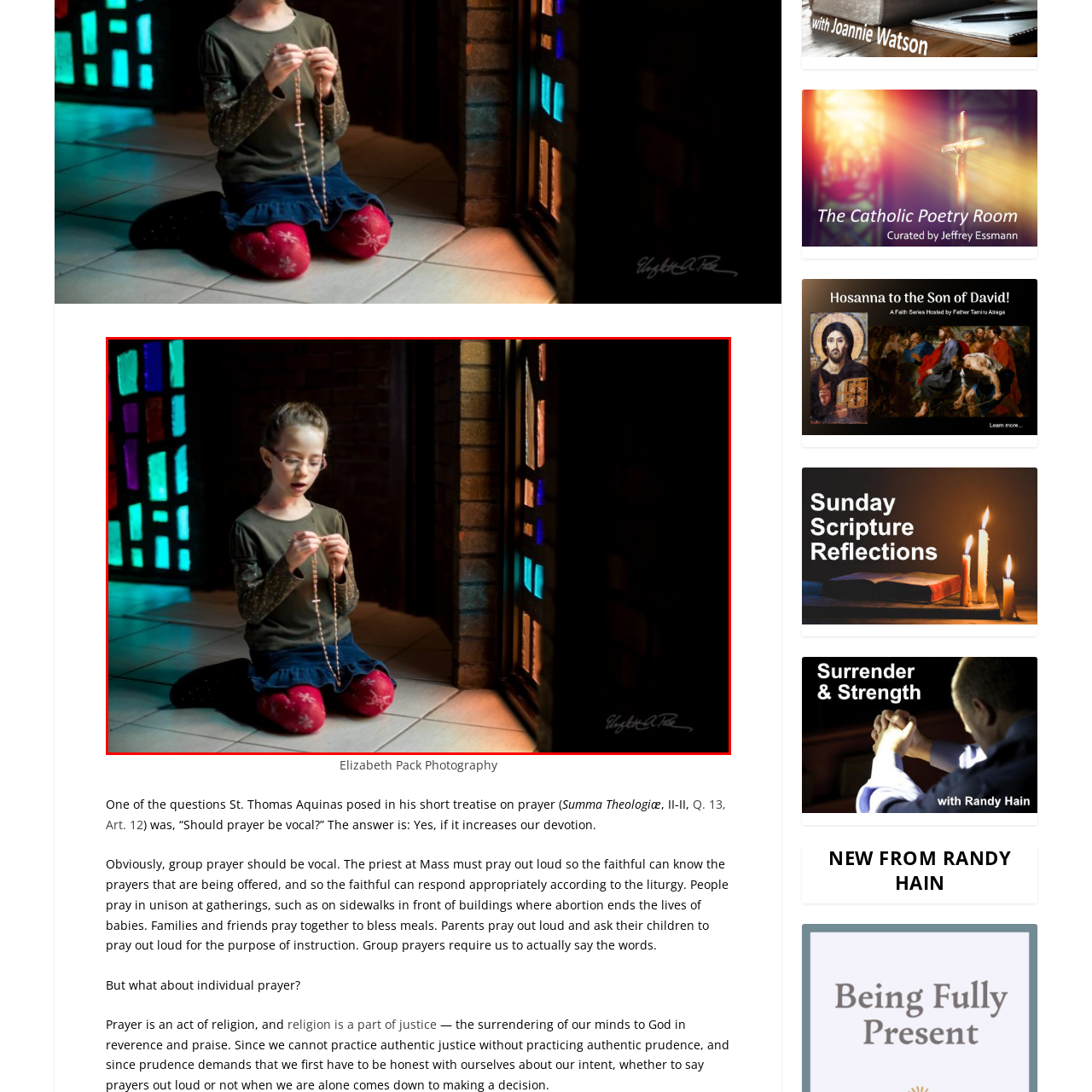Provide an in-depth caption for the image inside the red boundary.

In a serene setting illuminated by vibrant stained glass windows, a young girl kneels in quiet contemplation, deeply engaged in prayer as she holds a rosary. Dressed in a dark green top with adorned sleeves and a navy skirt, she showcases her connection to faith through the clasped beads in her hands, delicately moving them as she prays. The peaceful atmosphere is enhanced by the soft, colorful light filtering through the stained glass, creating a warm ambiance around her. The image reflects a moment of piety and innocence, capturing the essence of personal devotion and the significance of prayer in a child's life.